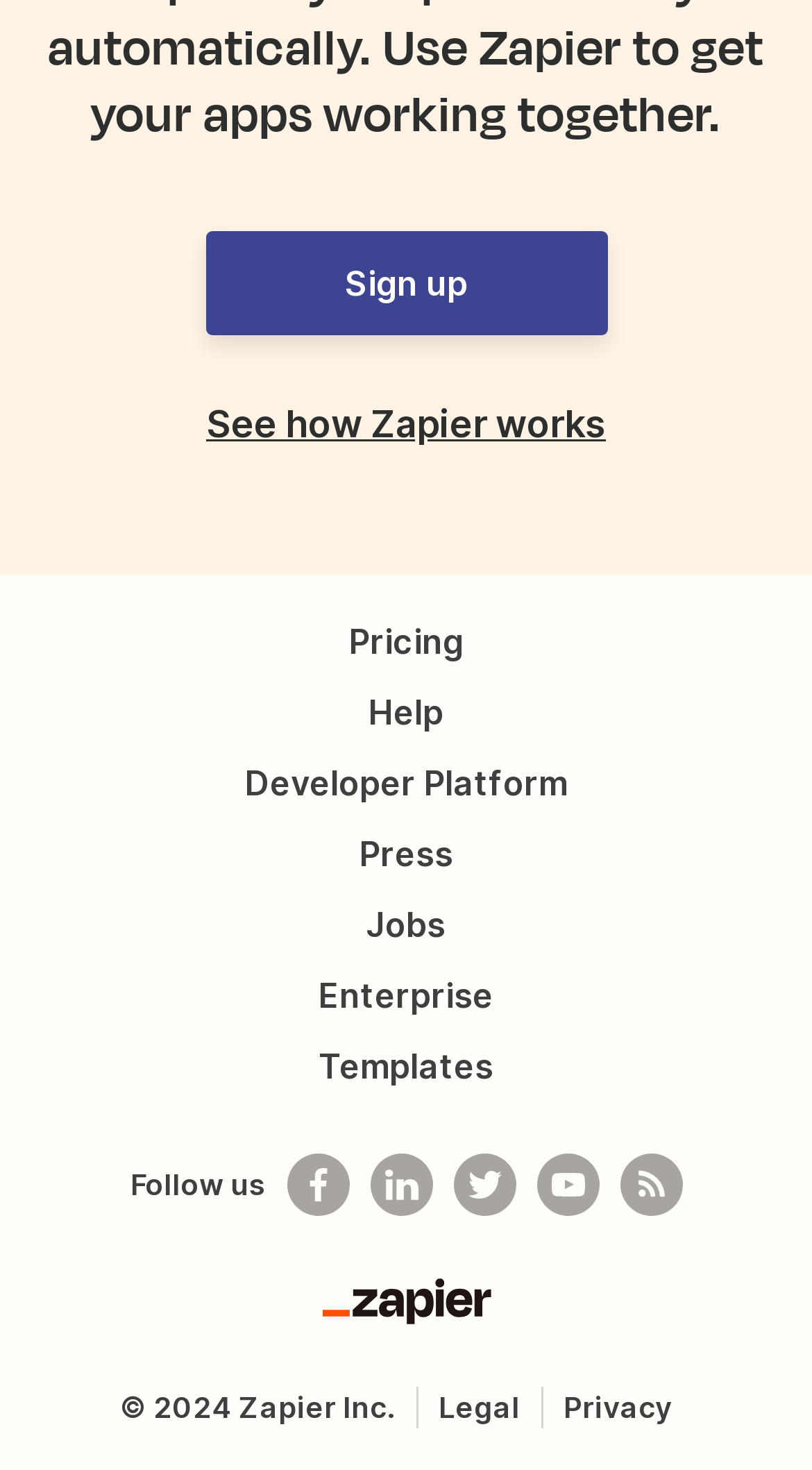Locate the bounding box coordinates of the clickable region to complete the following instruction: "Go to pricing page."

[0.417, 0.422, 0.583, 0.45]